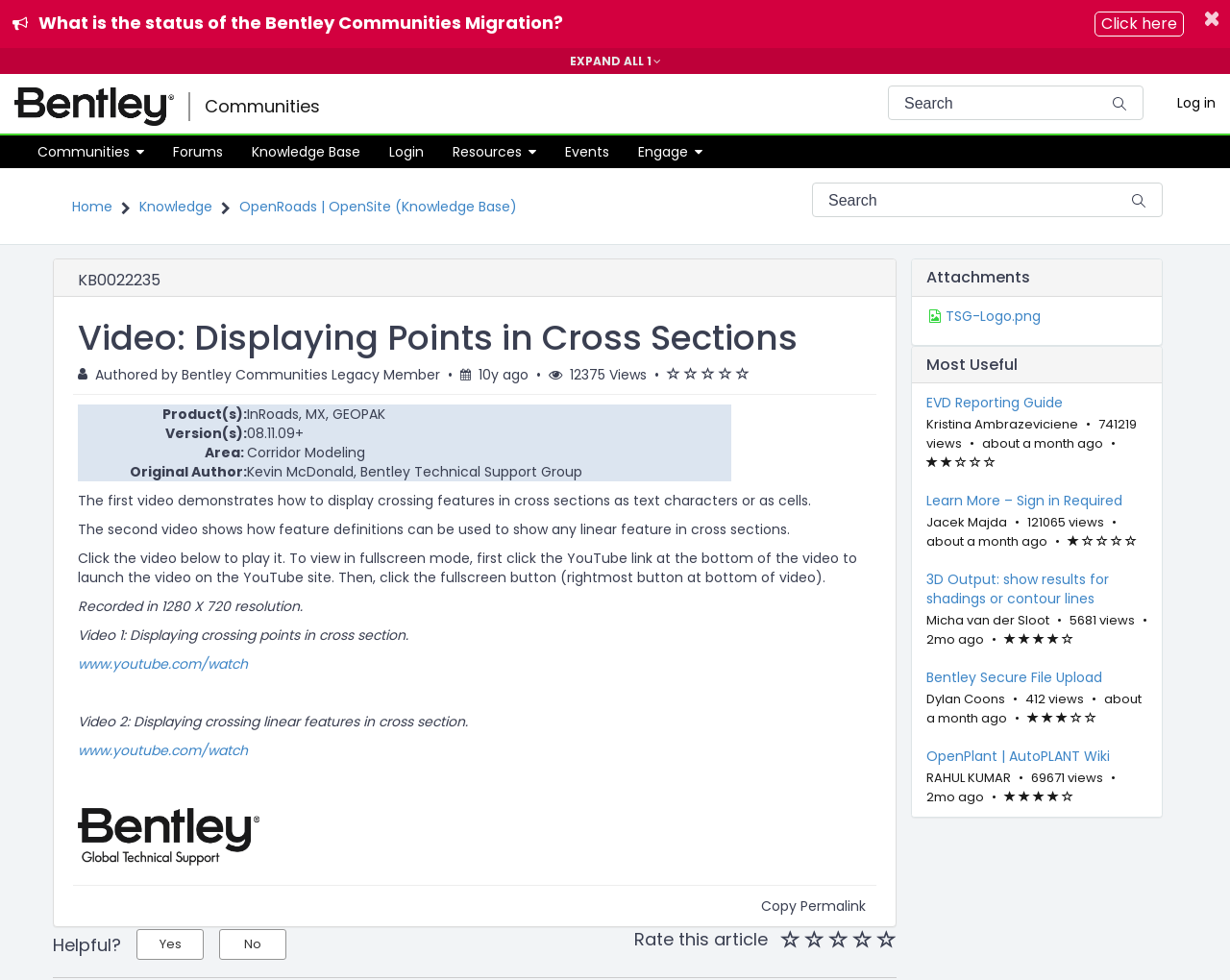Please identify the bounding box coordinates of the element I should click to complete this instruction: 'Go to homepage'. The coordinates should be given as four float numbers between 0 and 1, like this: [left, top, right, bottom].

[0.0, 0.084, 0.153, 0.133]